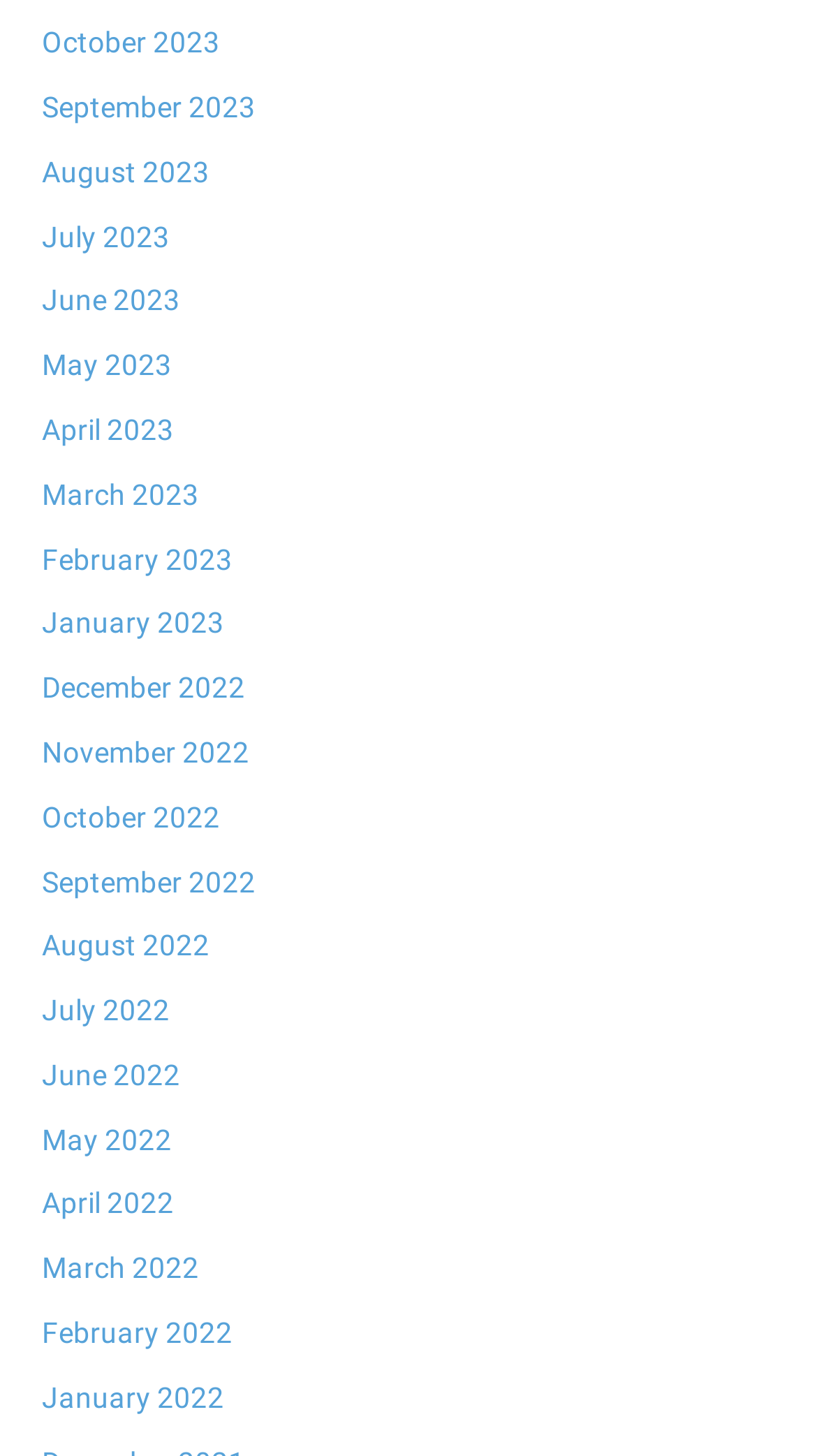Given the following UI element description: "May 2022", find the bounding box coordinates in the webpage screenshot.

[0.051, 0.771, 0.21, 0.794]